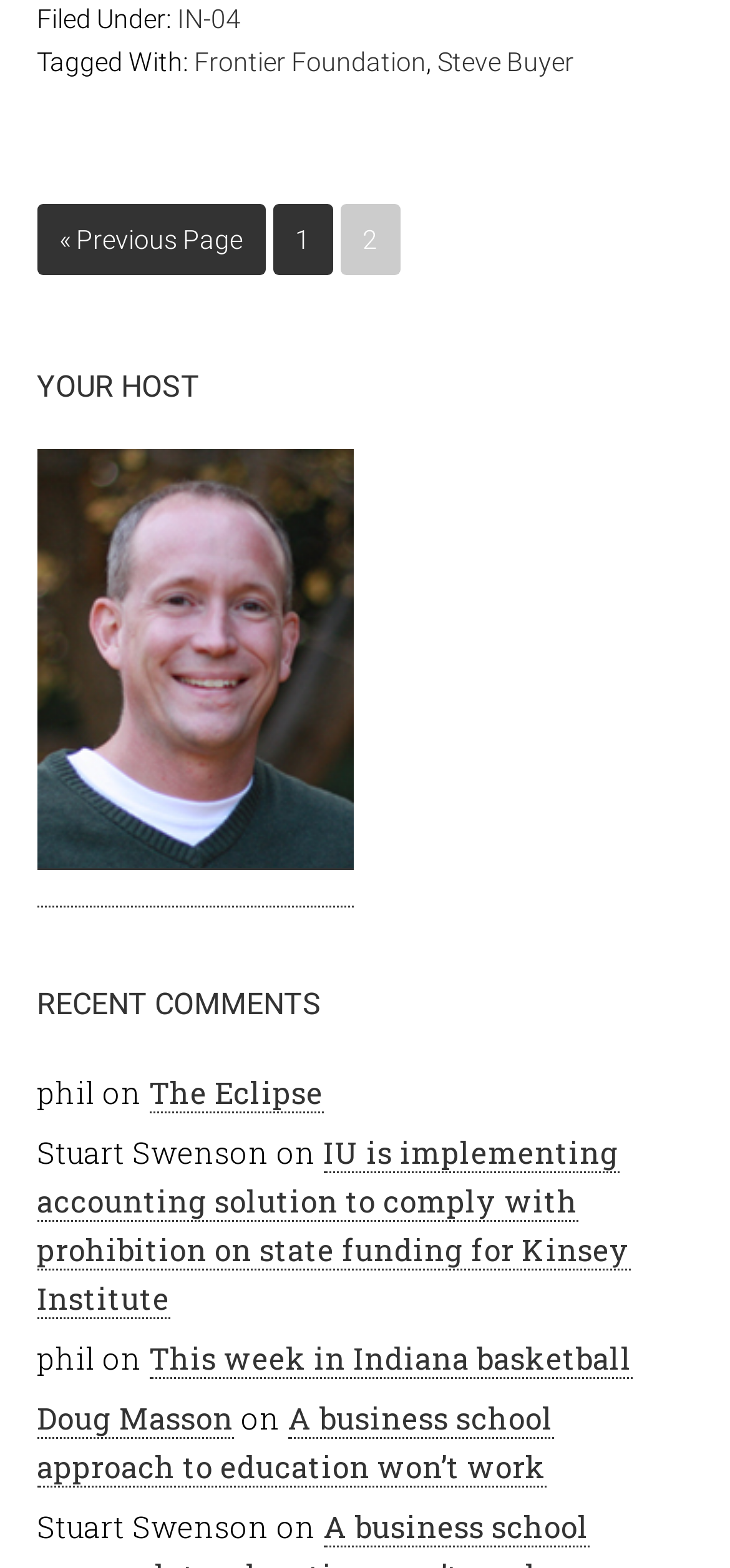What is the category of the post?
From the image, provide a succinct answer in one word or a short phrase.

IN-04